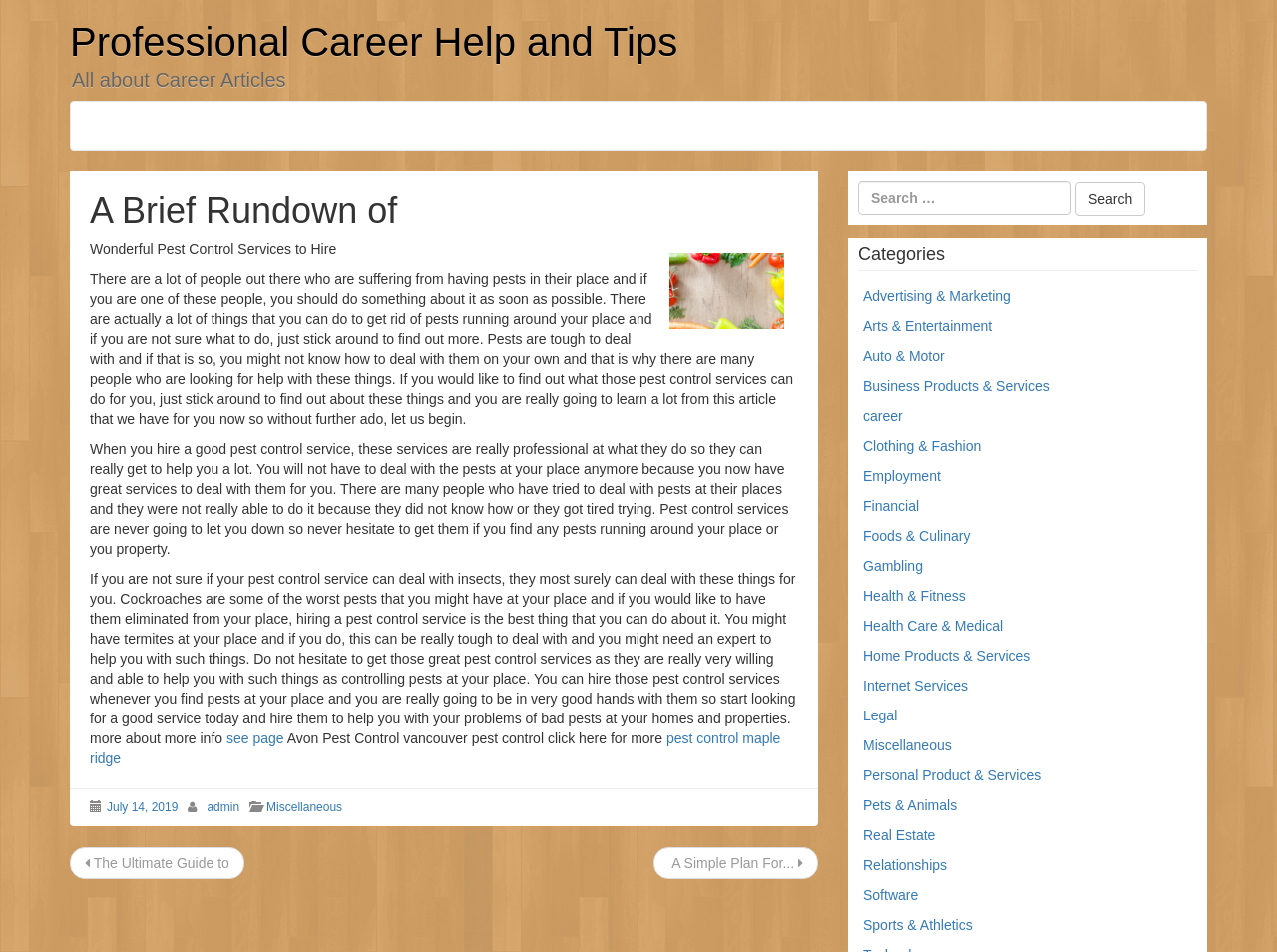Please examine the image and provide a detailed answer to the question: What type of pests can a pest control service deal with?

The types of pests that a pest control service can deal with can be determined by reading the static text in the article section, which specifically mentions cockroaches and termites as examples of pests that these services can handle.